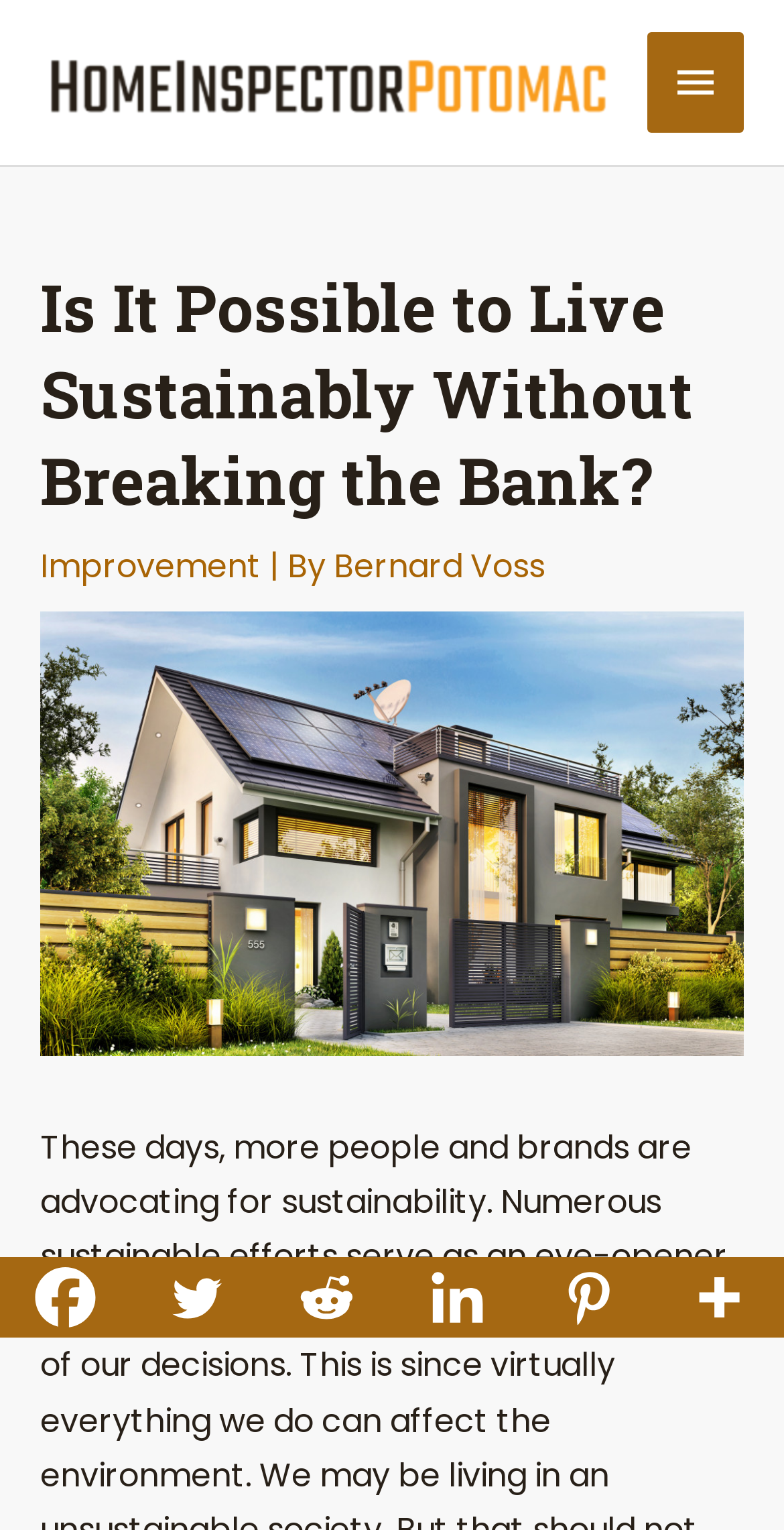Given the element description alt="Homeinspector poto moto logo", predict the bounding box coordinates for the UI element in the webpage screenshot. The format should be (top-left x, top-left y, bottom-right x, bottom-right y), and the values should be between 0 and 1.

[0.051, 0.038, 0.785, 0.068]